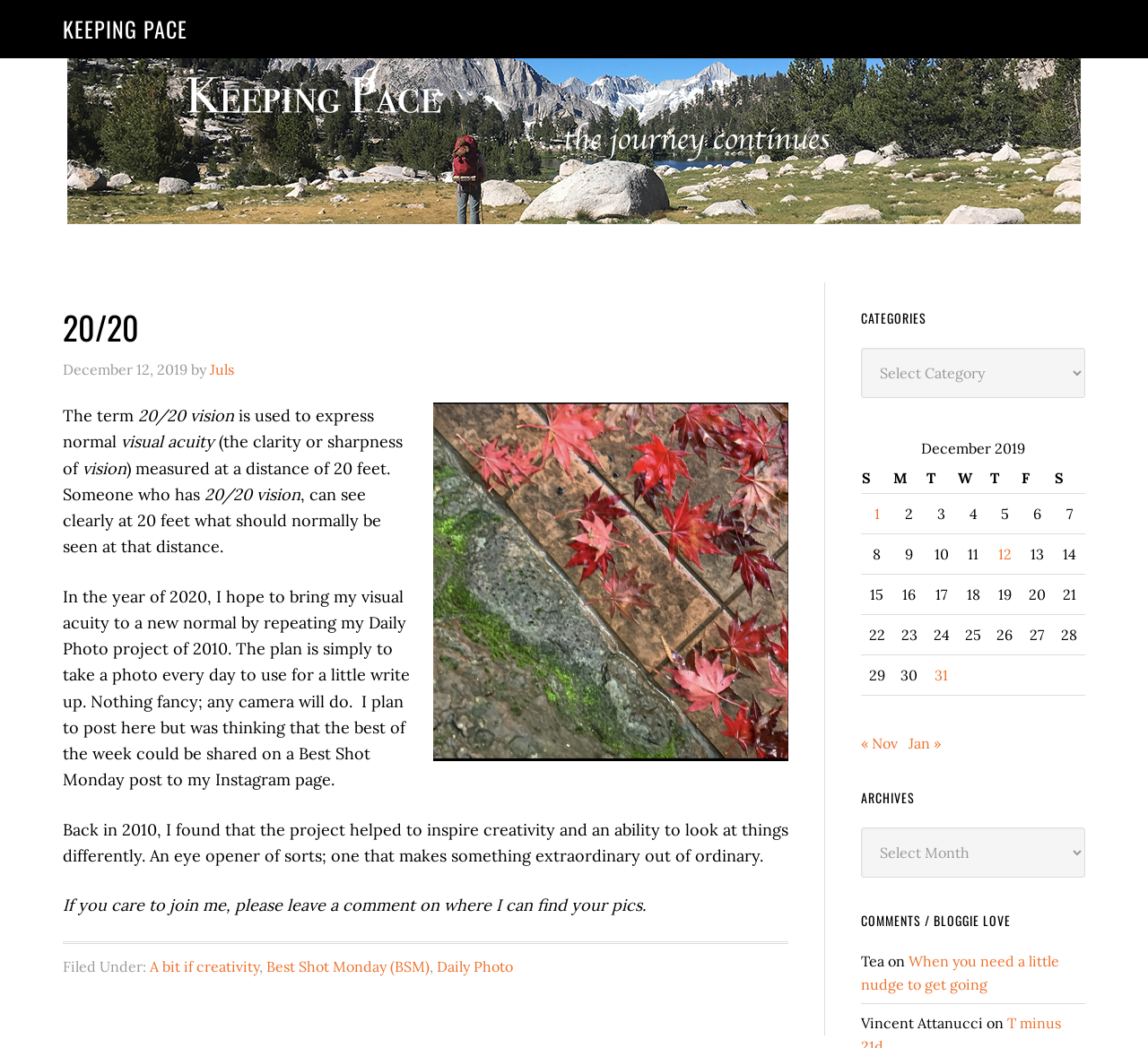Provide the bounding box coordinates of the HTML element this sentence describes: "Daily Photo". The bounding box coordinates consist of four float numbers between 0 and 1, i.e., [left, top, right, bottom].

[0.38, 0.914, 0.447, 0.931]